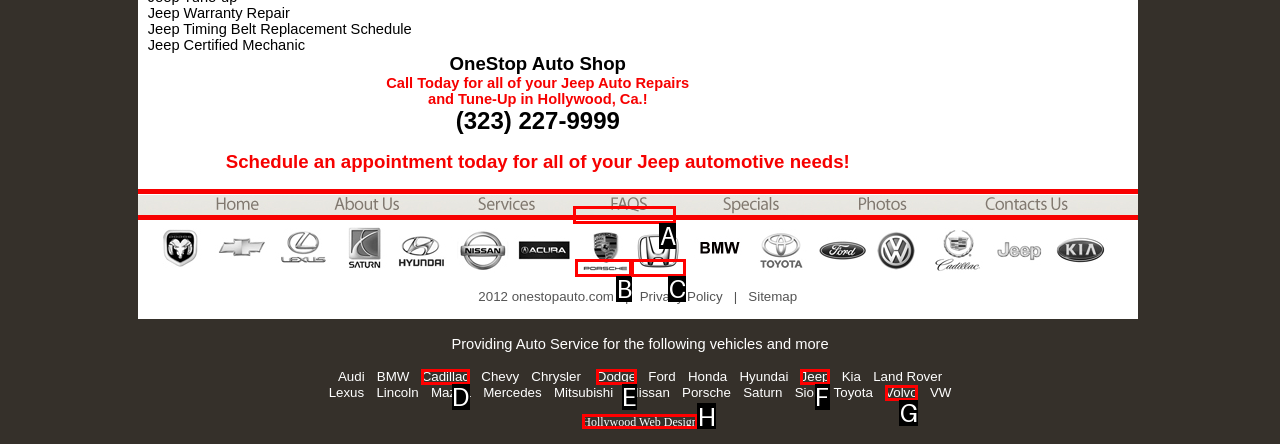Given the description: Hollywood Web Design, select the HTML element that matches it best. Reply with the letter of the chosen option directly.

H